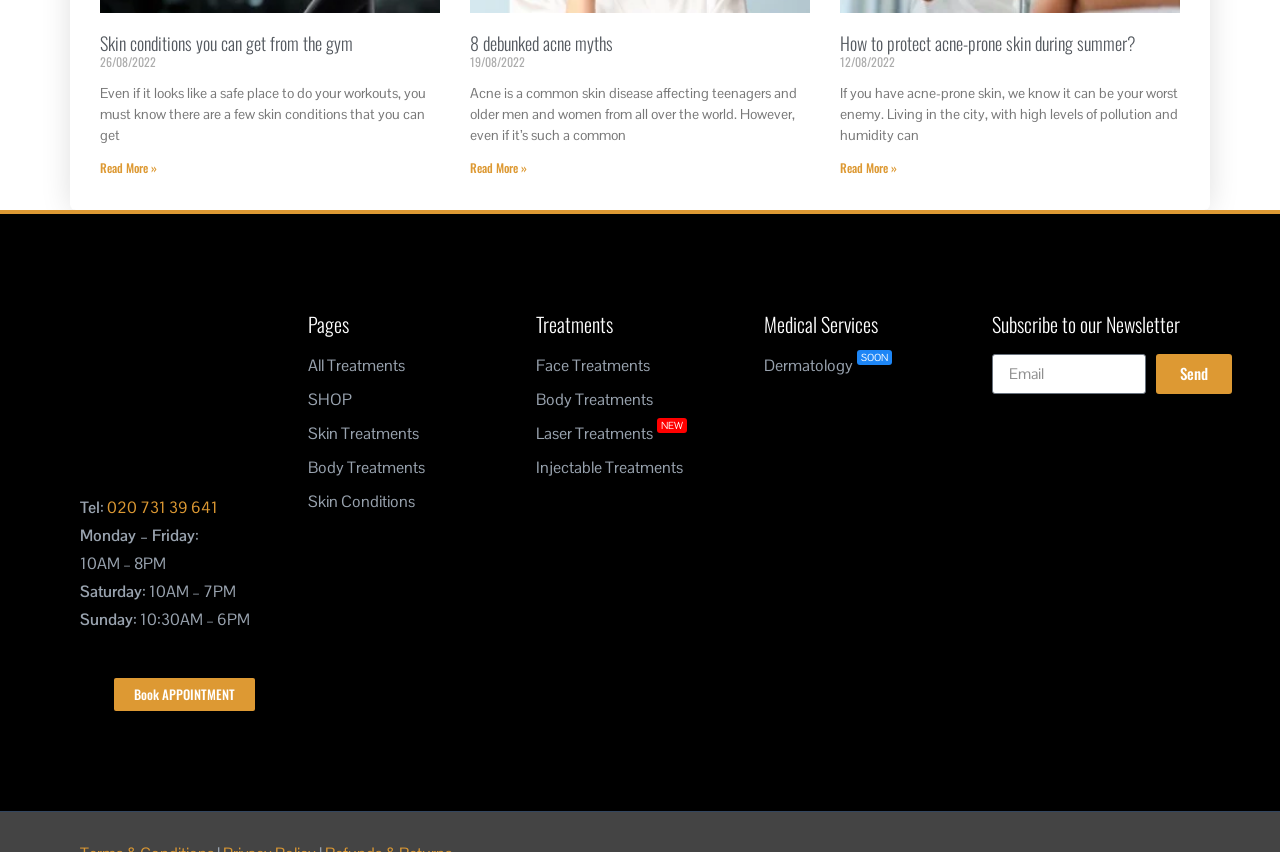Could you highlight the region that needs to be clicked to execute the instruction: "read the blog post 'Expats and the IRS – Prepare to be Bullied'"?

None